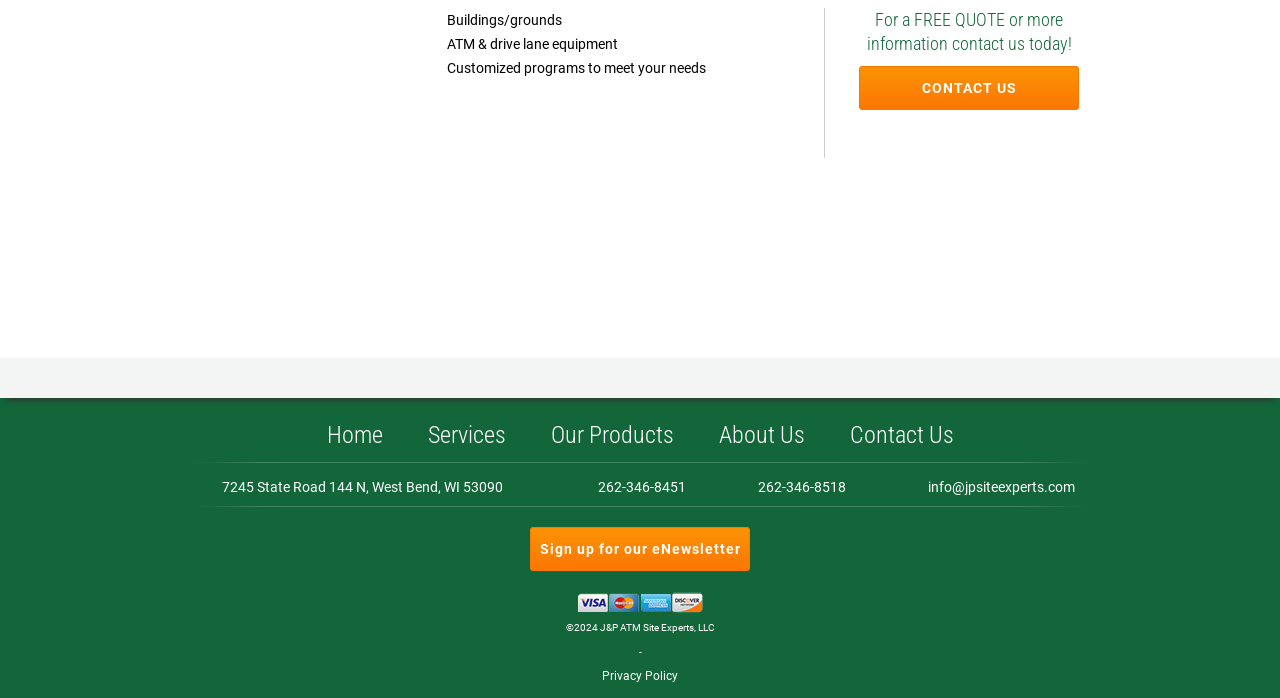Please locate the UI element described by "Our Products" and provide its bounding box coordinates.

[0.43, 0.603, 0.53, 0.643]